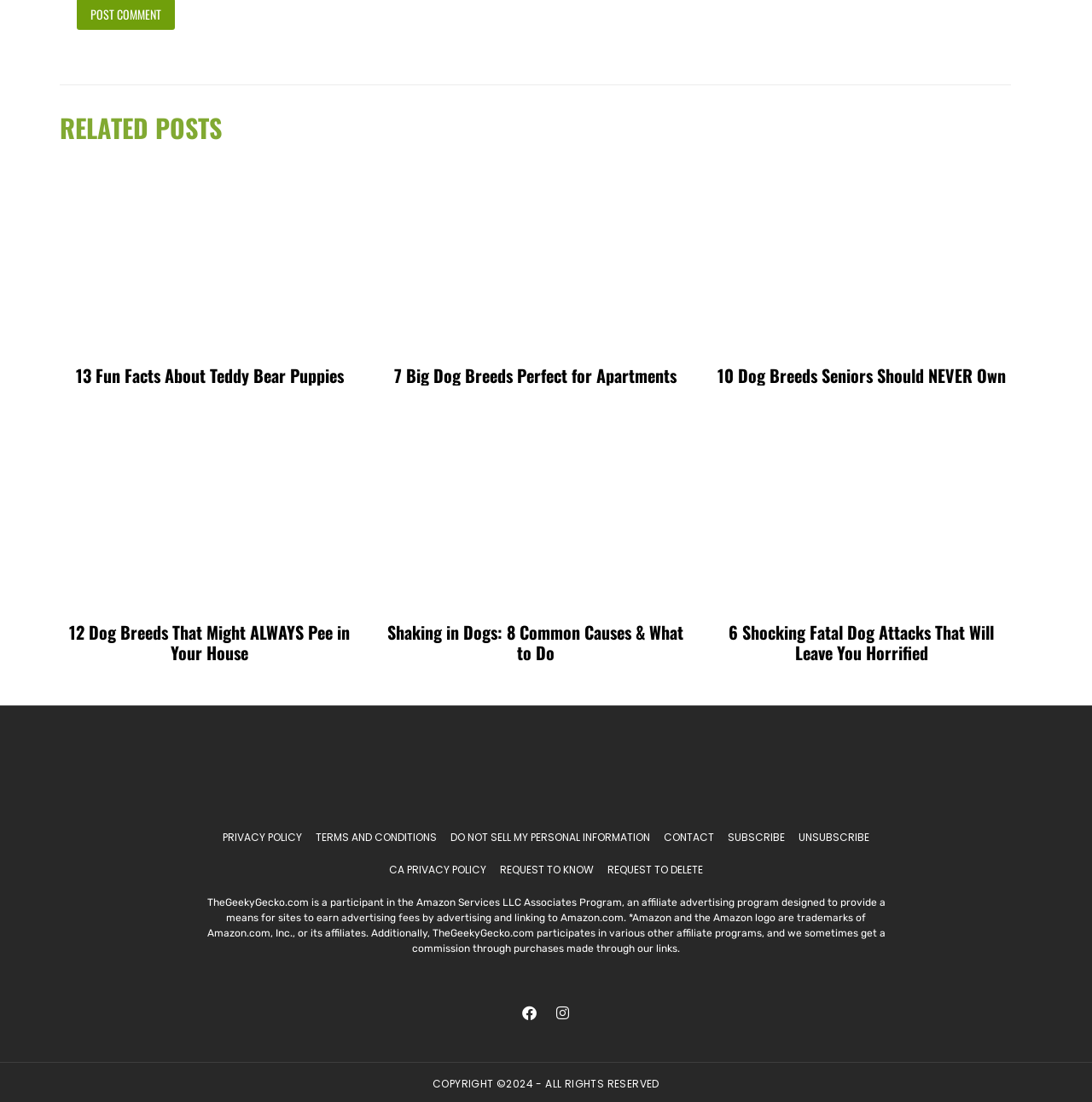Please provide a detailed answer to the question below by examining the image:
What is the purpose of the 'POST COMMENT' button?

The 'POST COMMENT' button is located at the top of the webpage, indicating that it is a call-to-action element. Its purpose is to allow users to post a comment, likely in response to an article or blog post.